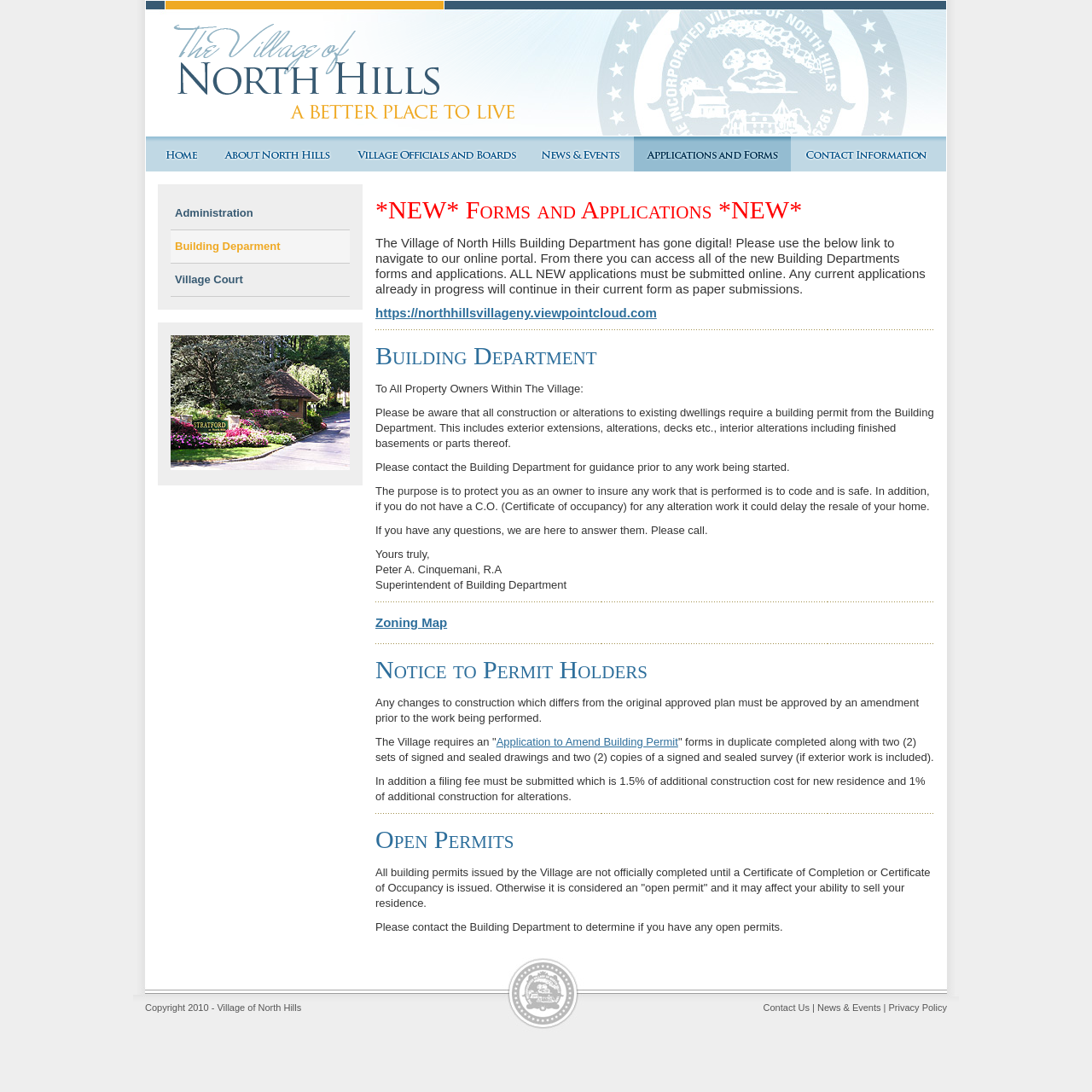Please identify the bounding box coordinates of the element I need to click to follow this instruction: "go to home page".

None